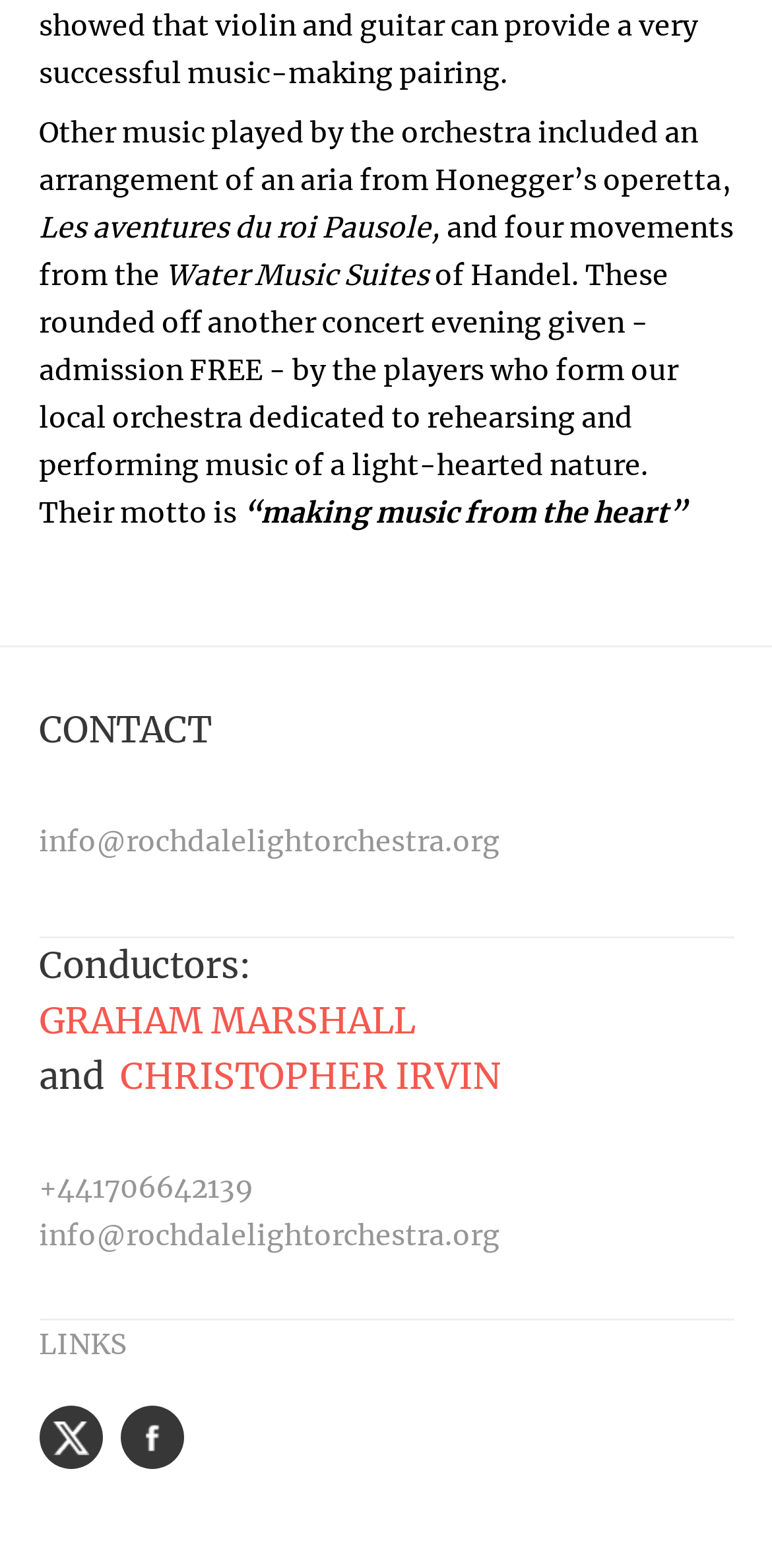Using the information shown in the image, answer the question with as much detail as possible: What is the motto of the orchestra?

The motto of the orchestra is mentioned in the text as '“making music from the heart”', which is a quote that describes the orchestra's philosophy or approach to music.